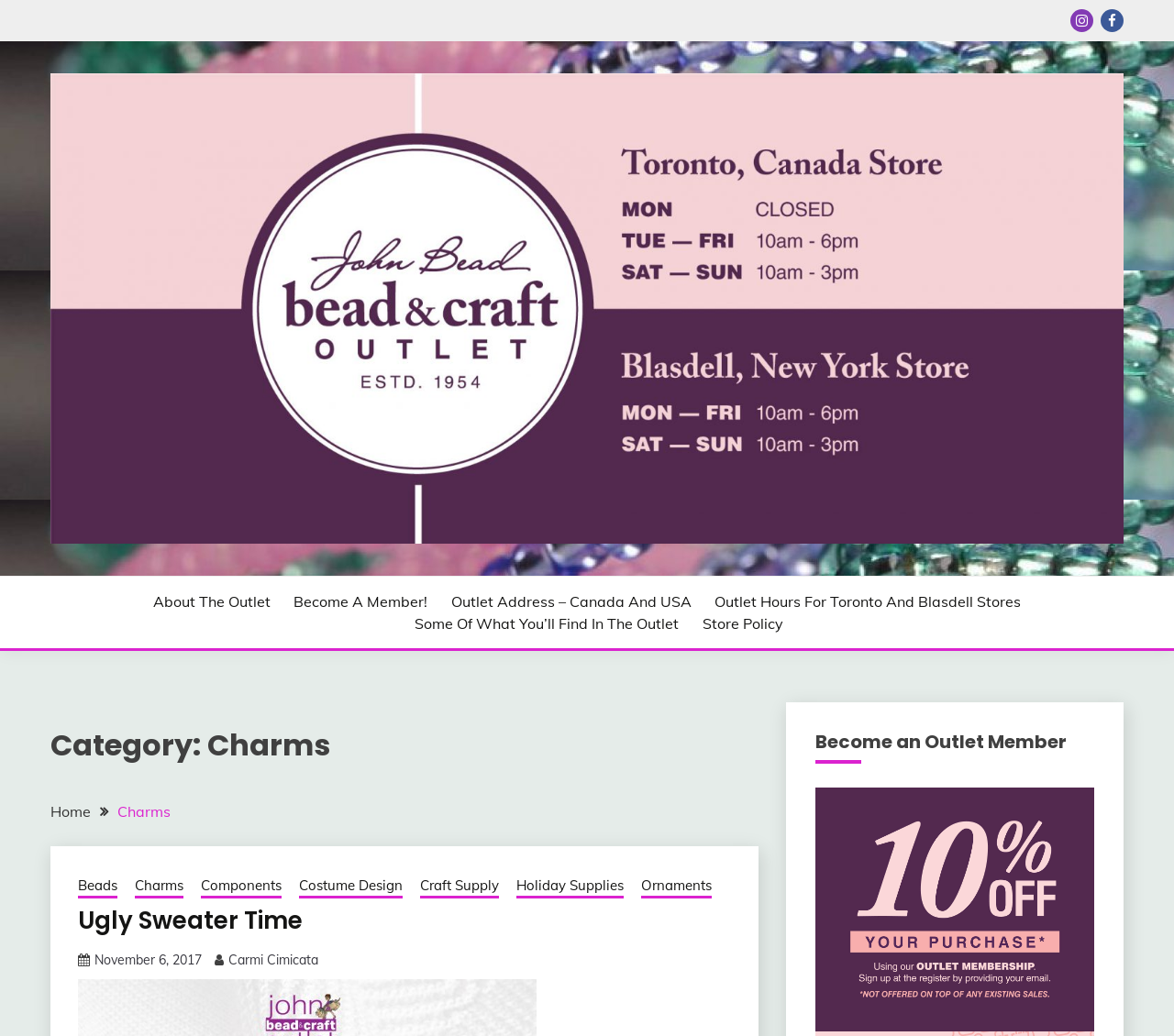Identify the bounding box coordinates of the clickable region to carry out the given instruction: "Open Instagram page".

[0.912, 0.009, 0.931, 0.031]